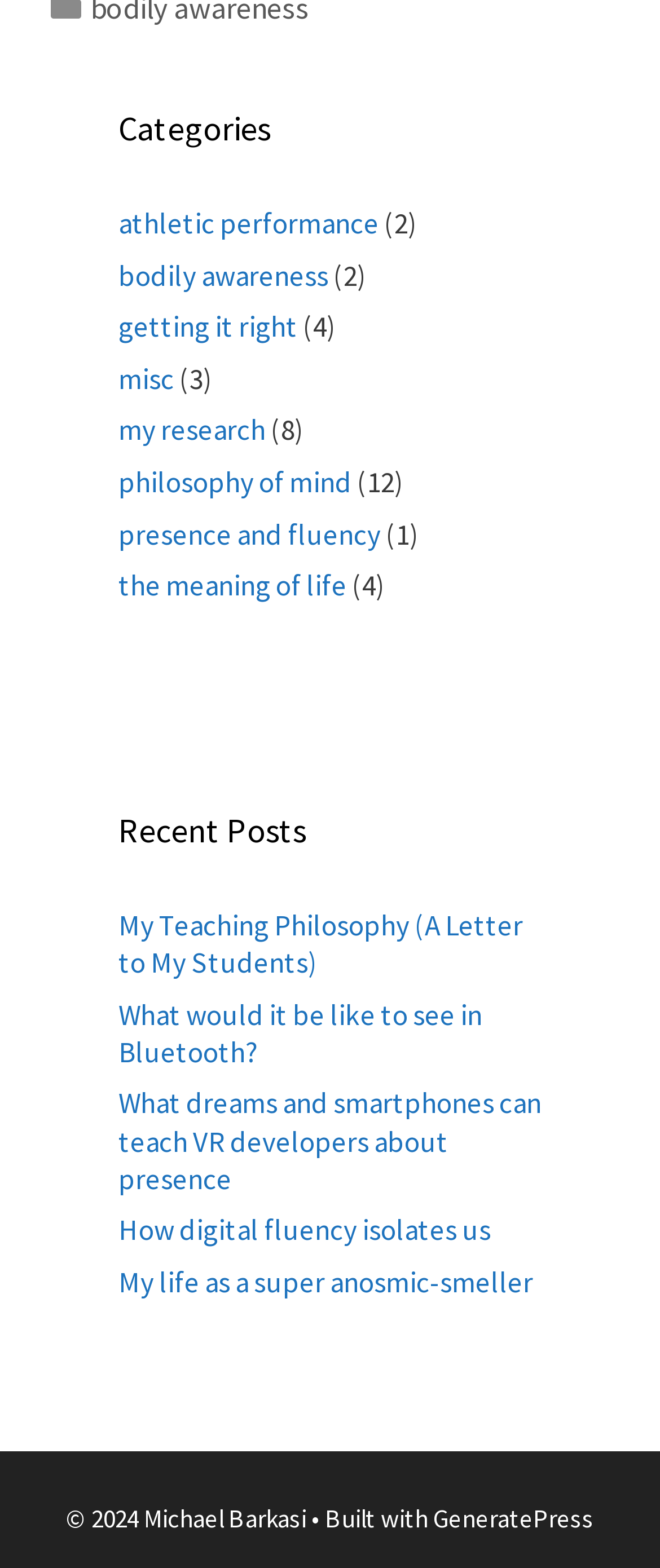Determine the bounding box coordinates for the element that should be clicked to follow this instruction: "read 'What would it be like to see in Bluetooth?'". The coordinates should be given as four float numbers between 0 and 1, in the format [left, top, right, bottom].

[0.179, 0.635, 0.731, 0.683]